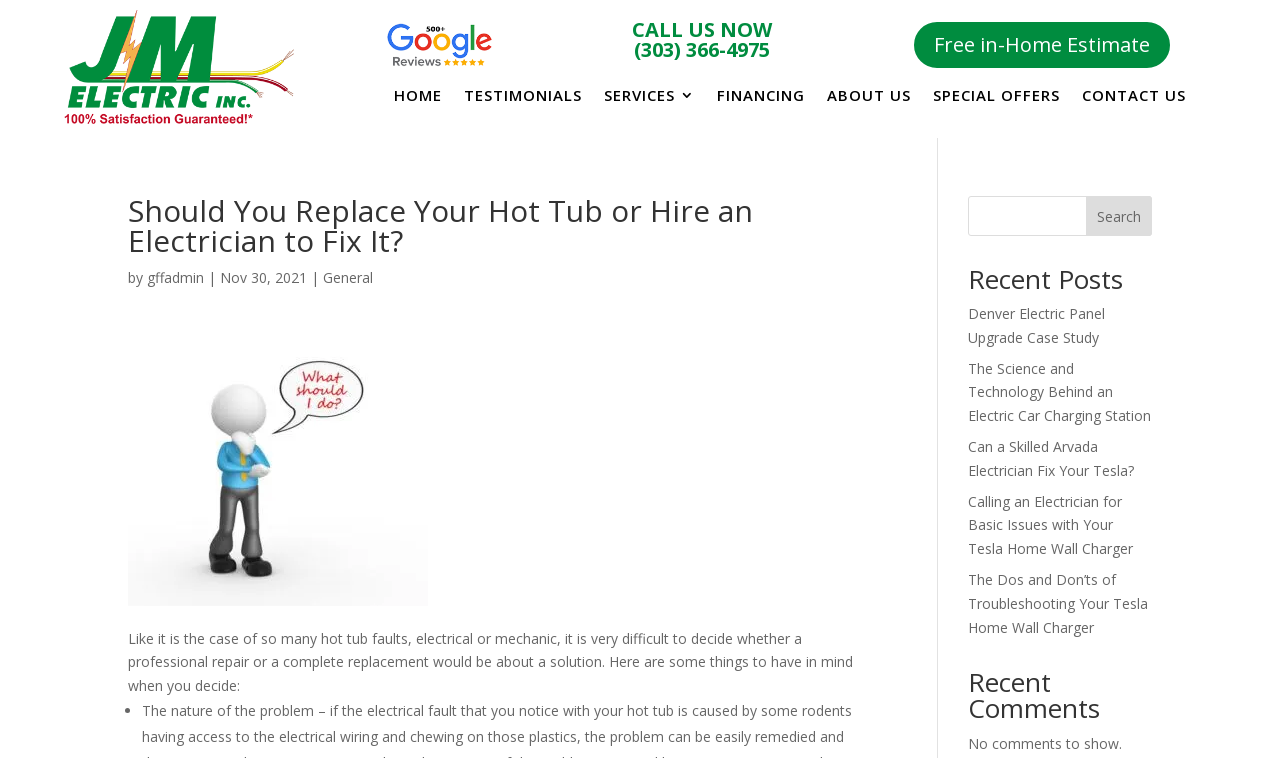Can you find the bounding box coordinates of the area I should click to execute the following instruction: "Click the 'CALL US NOW' button"?

[0.494, 0.026, 0.603, 0.092]